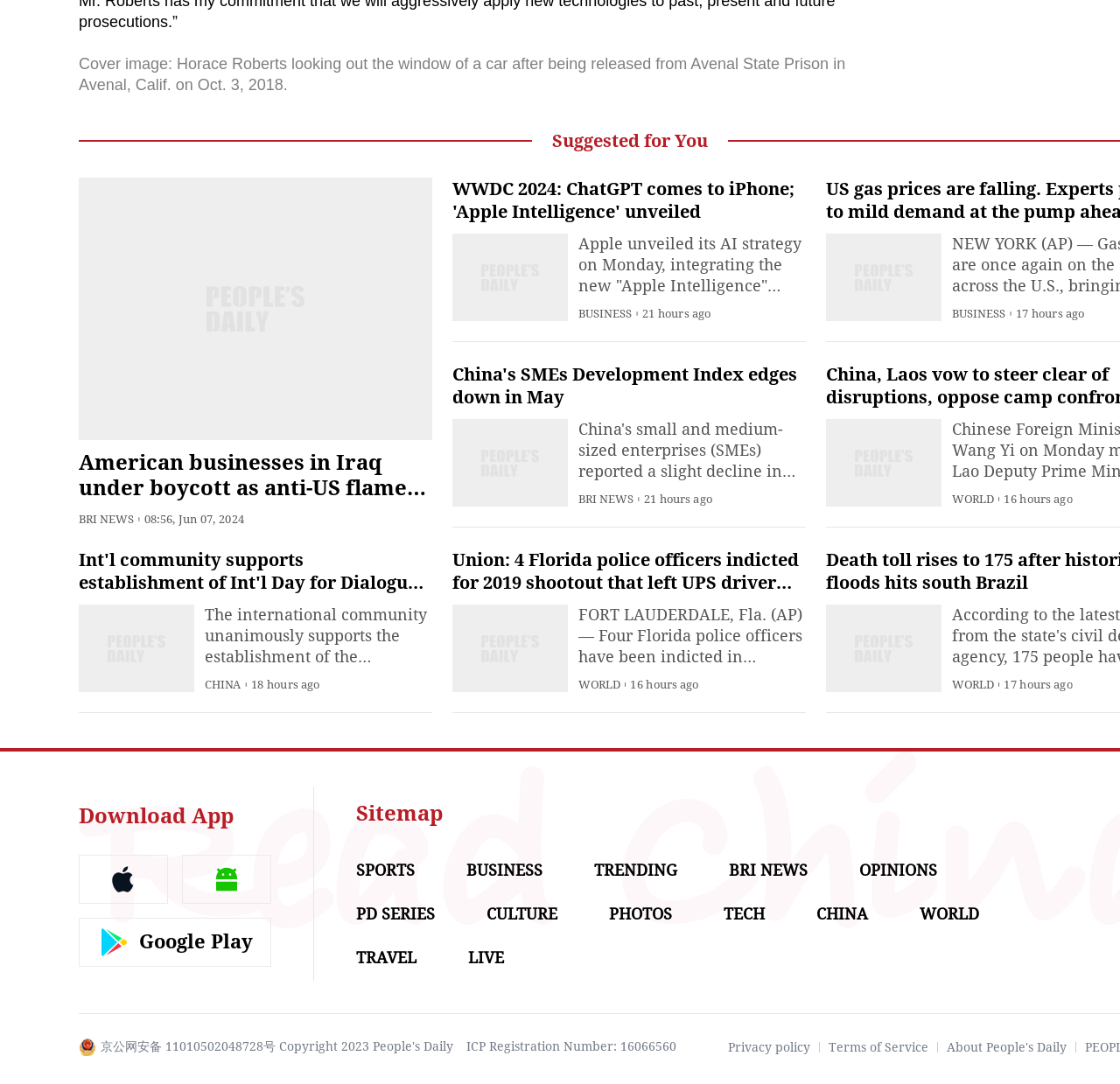Locate the bounding box coordinates of the element that should be clicked to fulfill the instruction: "View the sports news".

[0.318, 0.794, 0.37, 0.811]